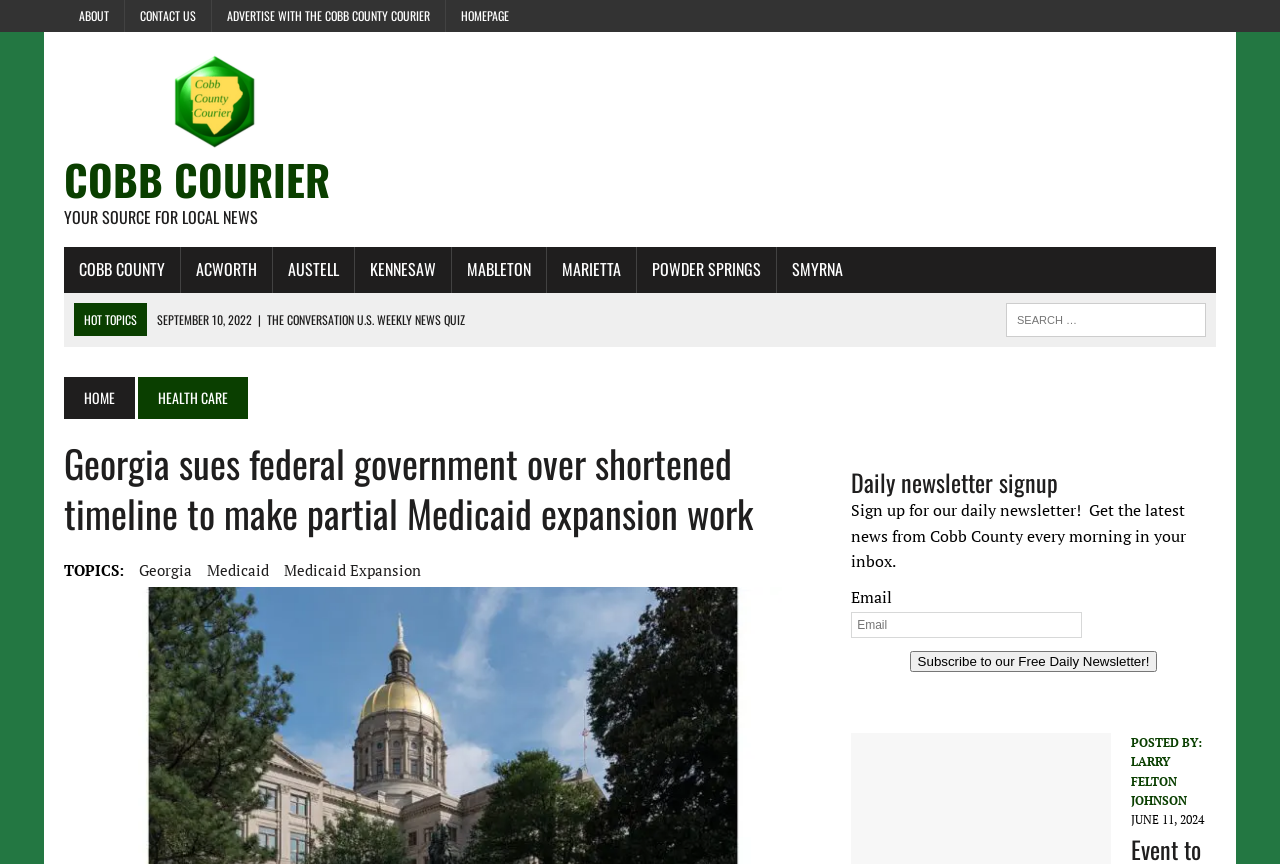Using details from the image, please answer the following question comprehensively:
What is the purpose of the textbox in the 'Daily newsletter signup' section?

The textbox in the 'Daily newsletter signup' section is labeled 'Email' and is required to be filled in, suggesting that it is used to input an email address for newsletter subscription.